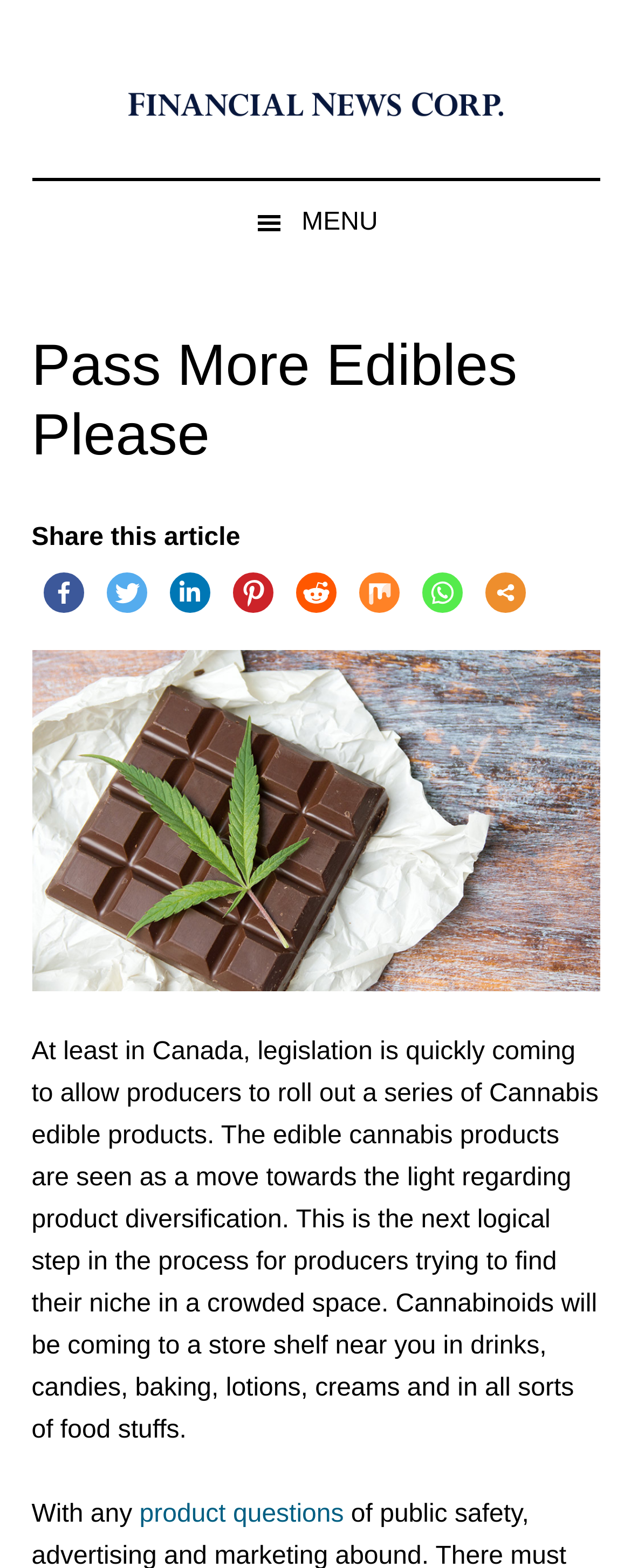Respond to the question below with a single word or phrase:
How many social media sharing options are available?

7